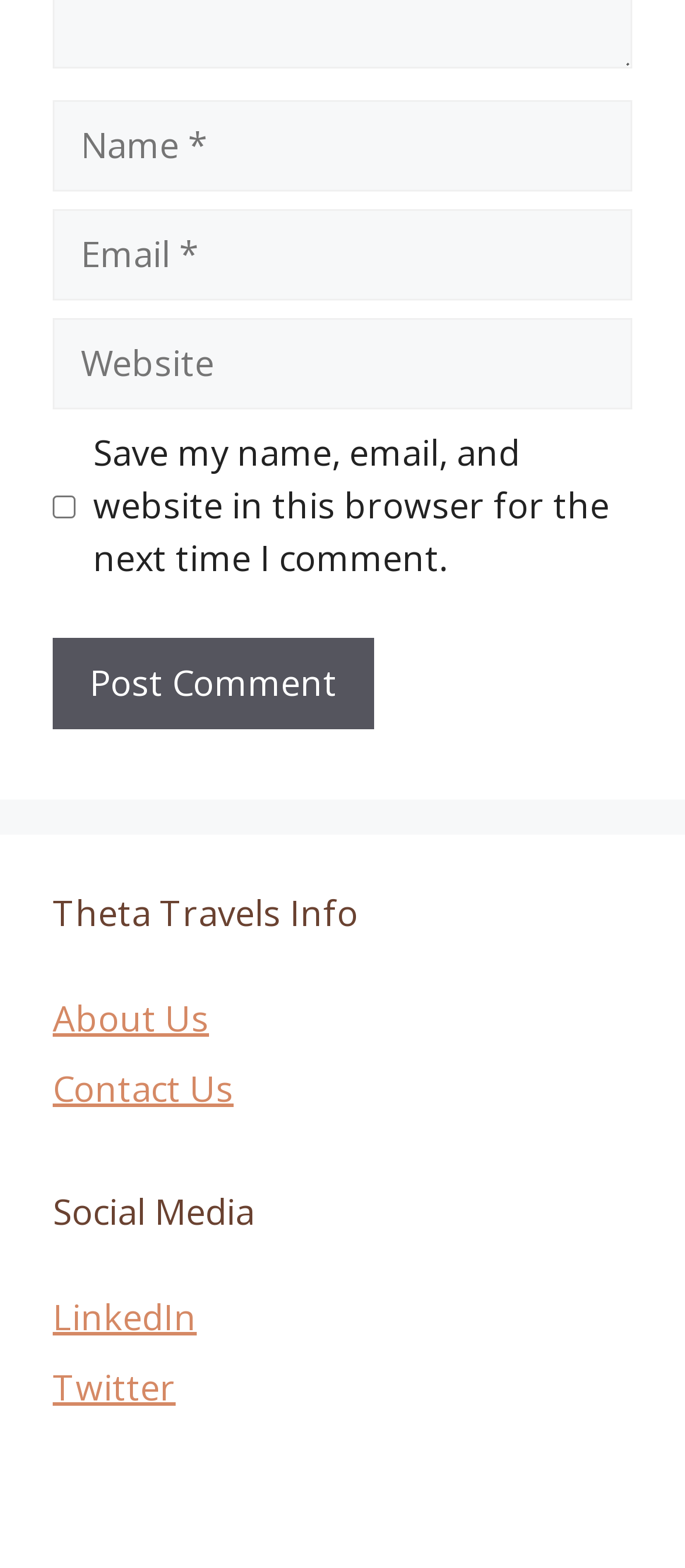Please specify the bounding box coordinates of the element that should be clicked to execute the given instruction: 'Click the Post Comment button'. Ensure the coordinates are four float numbers between 0 and 1, expressed as [left, top, right, bottom].

[0.077, 0.407, 0.546, 0.465]